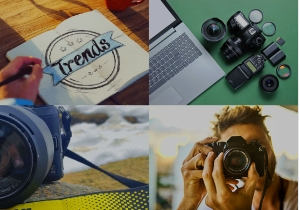Use the information in the screenshot to answer the question comprehensively: What is highlighted in the bottom left corner?

The bottom left corner features a close-up of a camera resting on a textured surface, highlighting the intricacies and craftsmanship of photographic equipment.